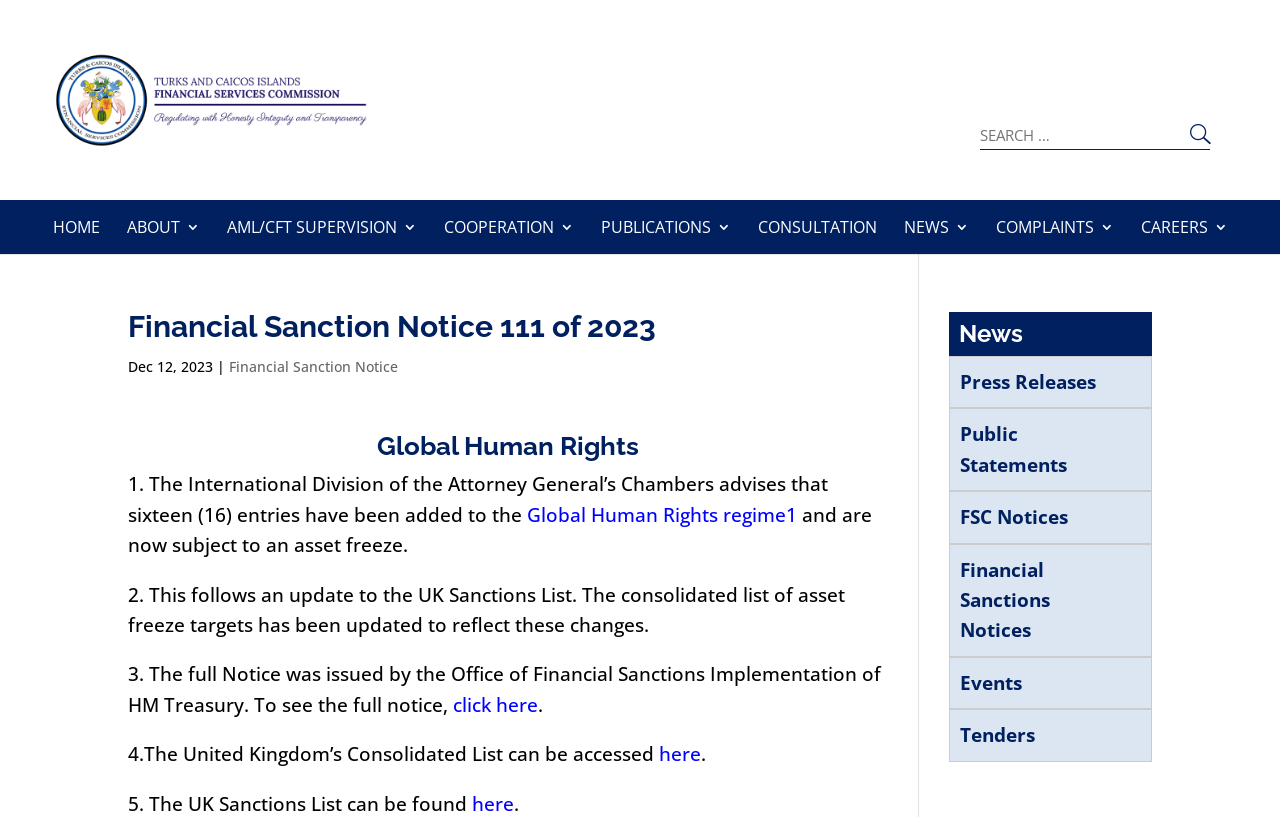How many links are there in the 'News' section?
Using the image, give a concise answer in the form of a single word or short phrase.

6